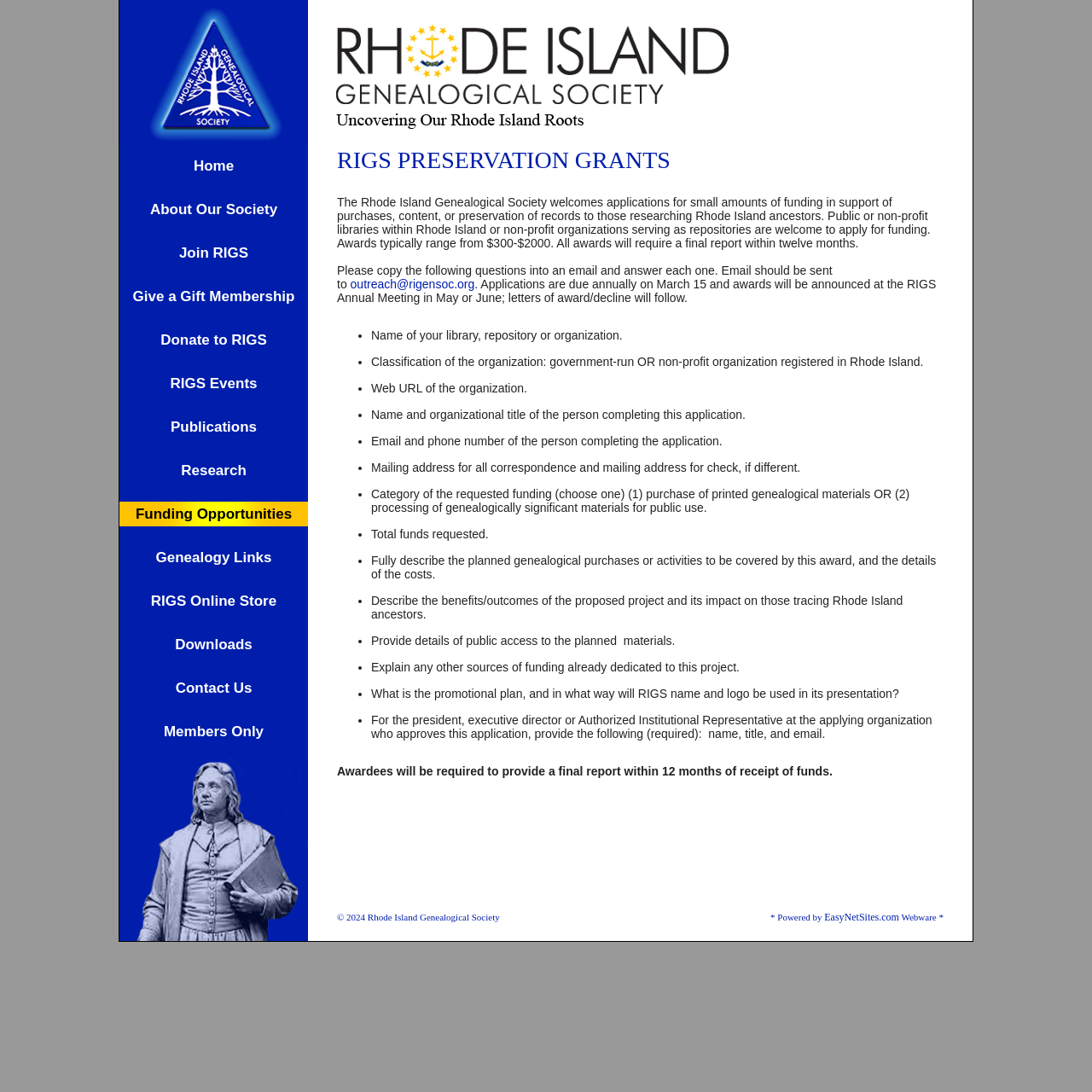Identify the first-level heading on the webpage and generate its text content.

RIGS PRESERVATION GRANTS